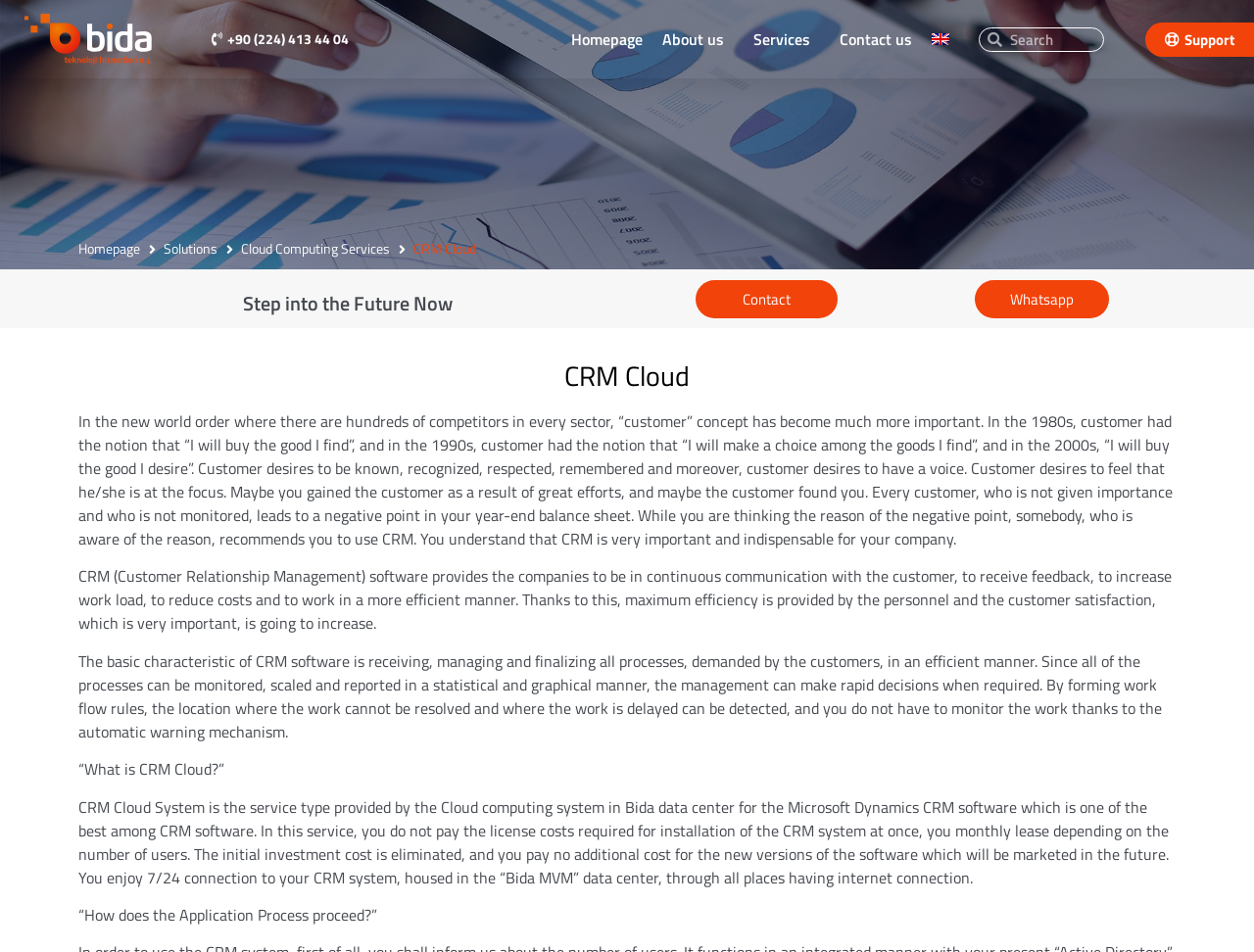What is the purpose of CRM software?
Look at the webpage screenshot and answer the question with a detailed explanation.

According to the webpage, CRM software provides companies to be in continuous communication with customers, receive feedback, increase work load, reduce costs, and work in a more efficient manner, ultimately leading to increased customer satisfaction.